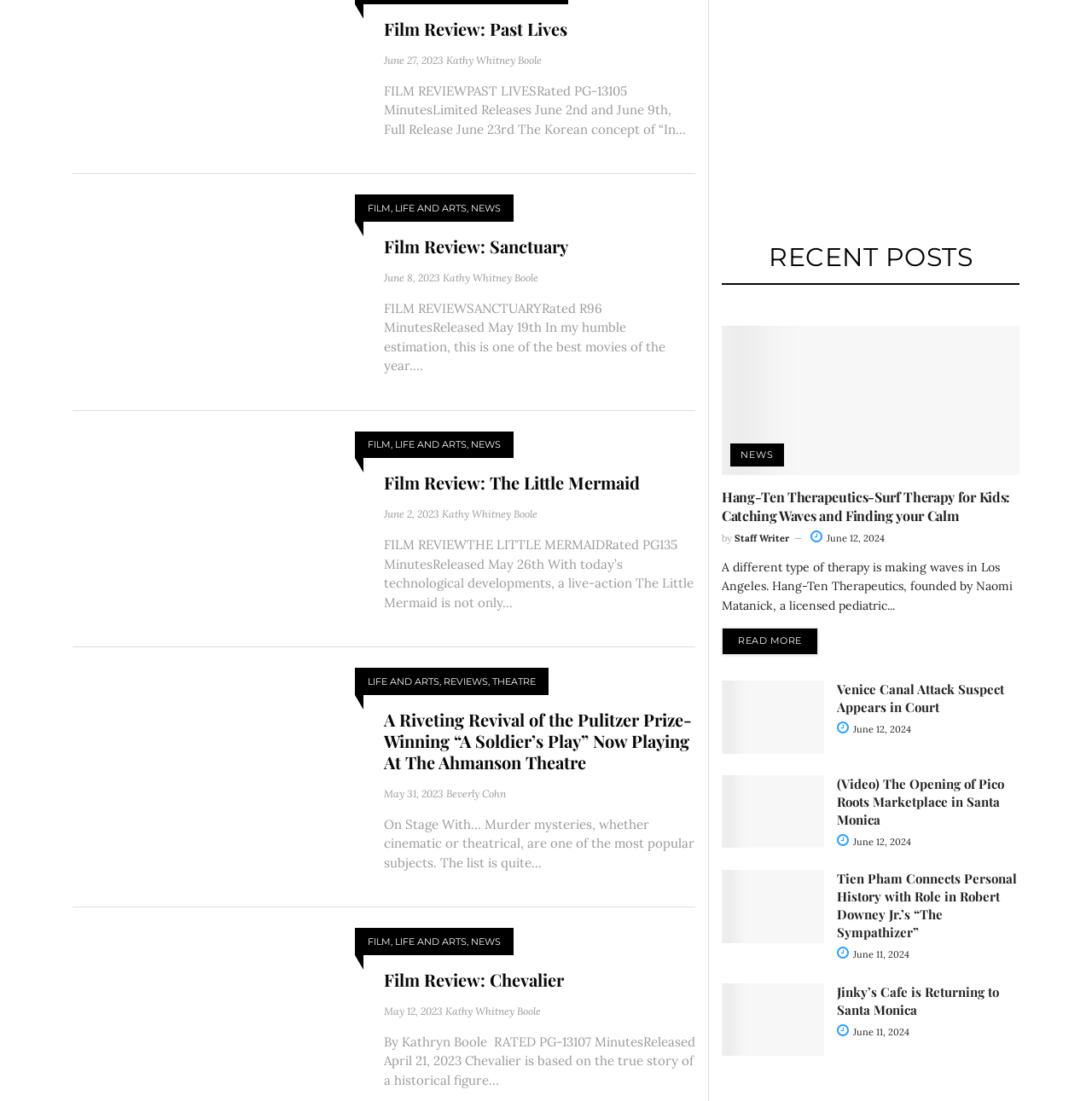Who is the author of the second film review?
Please provide an in-depth and detailed response to the question.

The second film review is located below the first one, and its author is 'Kathy Whitney Boole', which can be found in the link element with bounding box coordinates [0.405, 0.246, 0.493, 0.258].